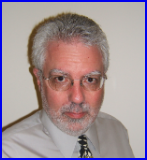What is the man wearing around his neck?
Look at the image and answer the question with a single word or phrase.

A tie